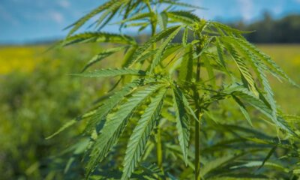What is the condition of the hemp plant in the image?
Using the image as a reference, answer the question in detail.

The caption states that the hemp plant appears healthy and robust, suggesting that it is thriving in its environment, which is a sunlit field with optimal growing conditions.